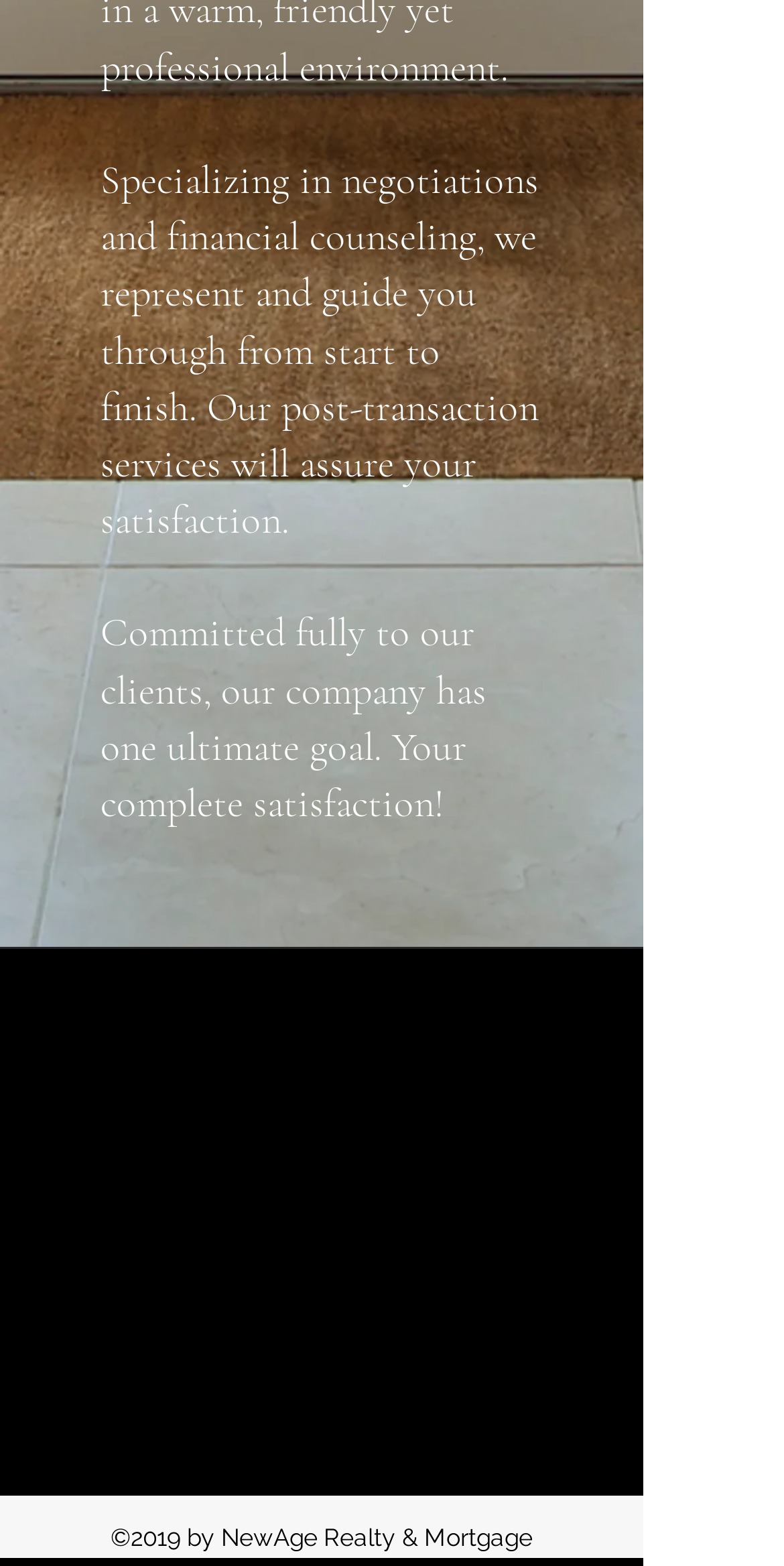What year was the company's copyright established?
Provide a detailed answer to the question using information from the image.

The company's copyright was established in 2019, as mentioned in the StaticText element '©2019 by NewAge Realty & Mortgage'